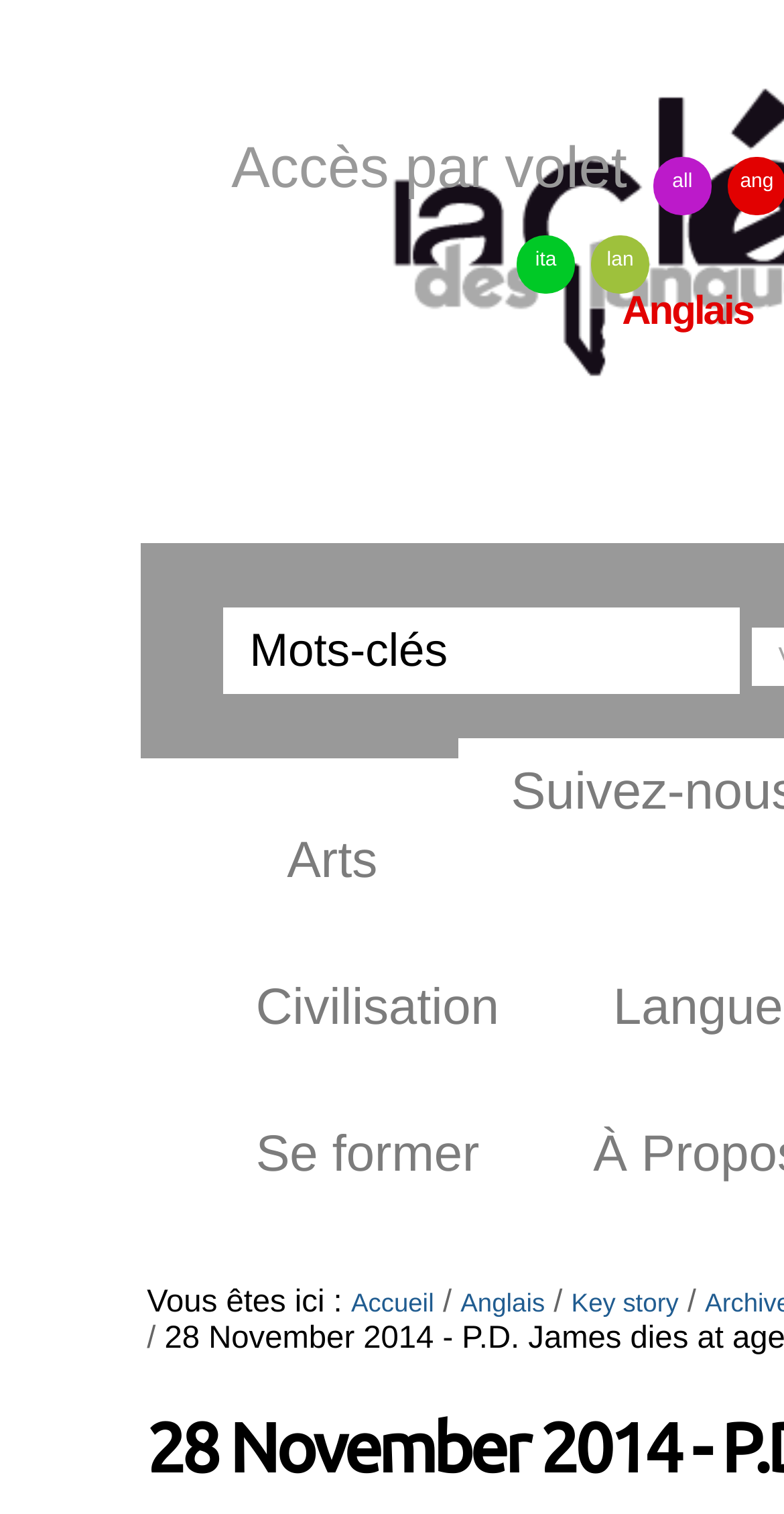Based on the element description: "Se former", identify the bounding box coordinates for this UI element. The coordinates must be four float numbers between 0 and 1, listed as [left, top, right, bottom].

[0.261, 0.726, 0.681, 0.823]